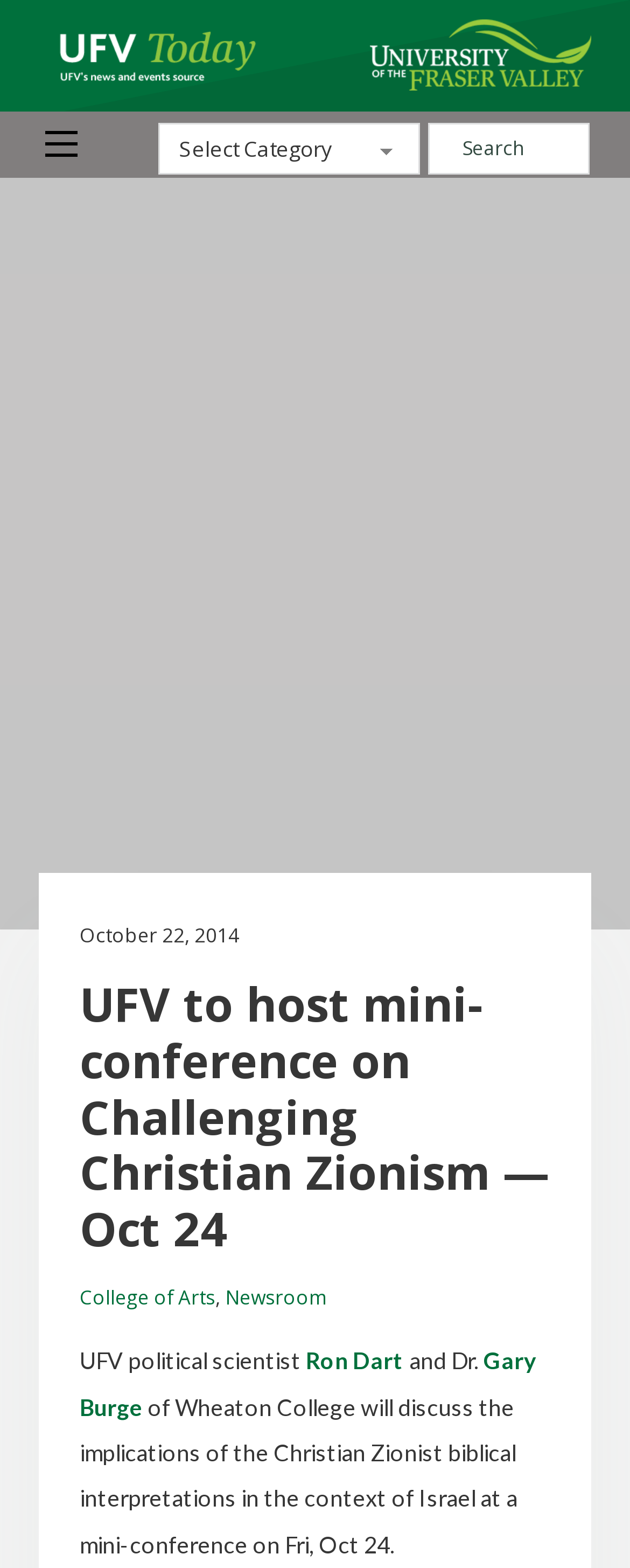Can you extract the headline from the webpage for me?

UFV to host mini-conference on Challenging Christian Zionism — Oct 24